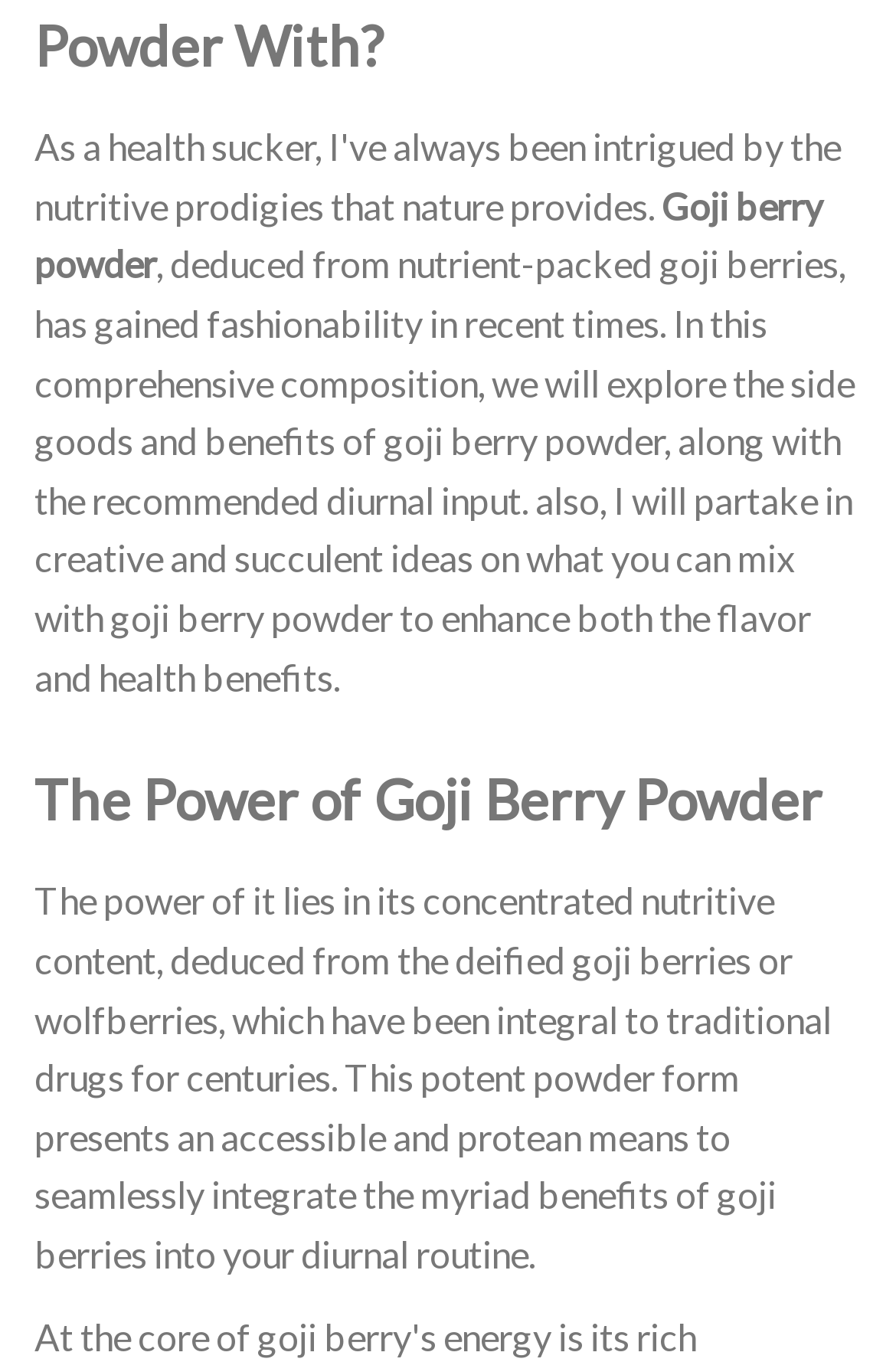Ascertain the bounding box coordinates for the UI element detailed here: "News". The coordinates should be provided as [left, top, right, bottom] with each value being a float between 0 and 1.

[0.118, 0.102, 0.856, 0.177]